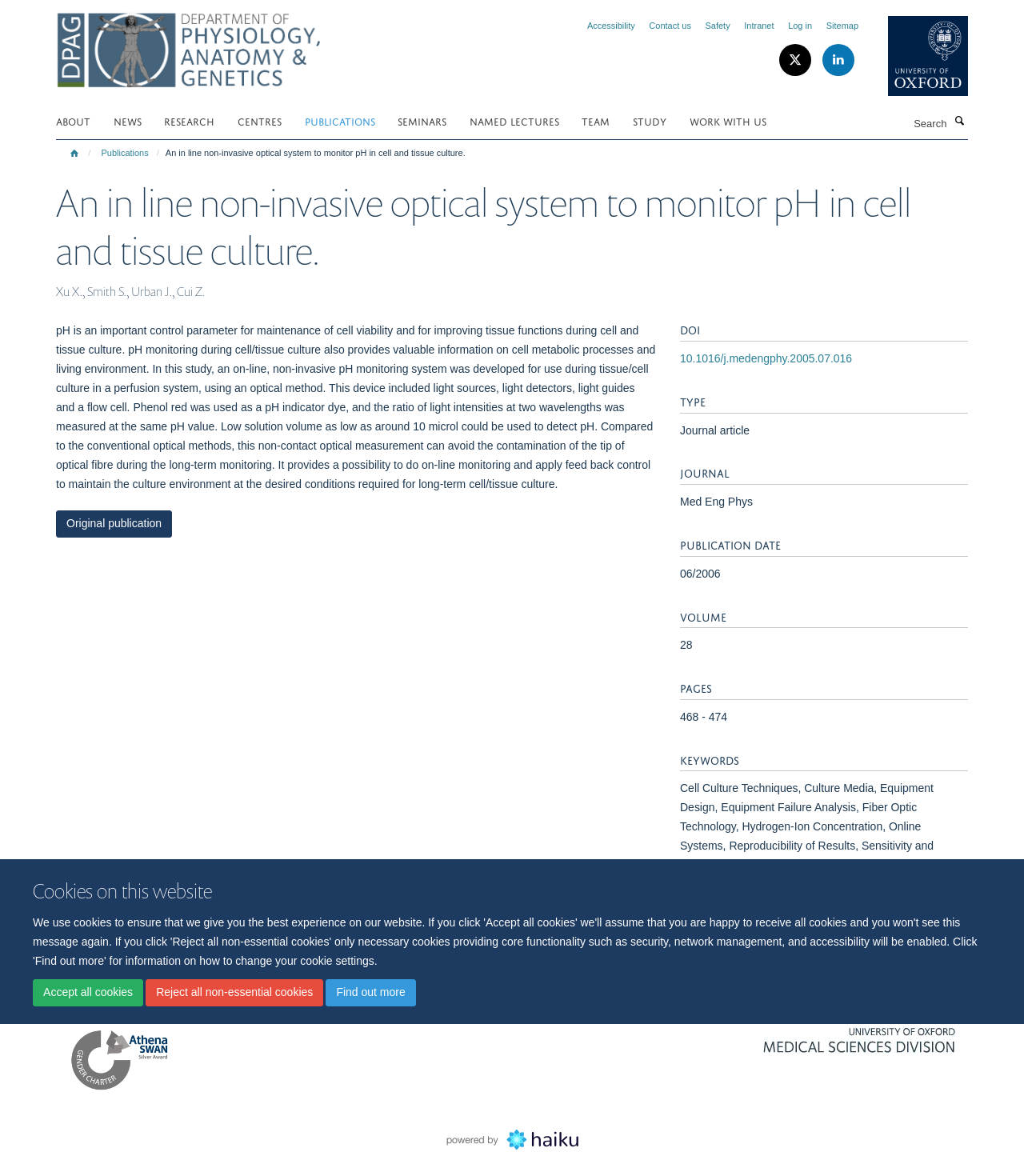What is the name of the journal where the article was published?
Provide a well-explained and detailed answer to the question.

I found the answer by looking at the section of the webpage that lists the publication details, where it says 'JOURNAL: Med Eng Phys'.